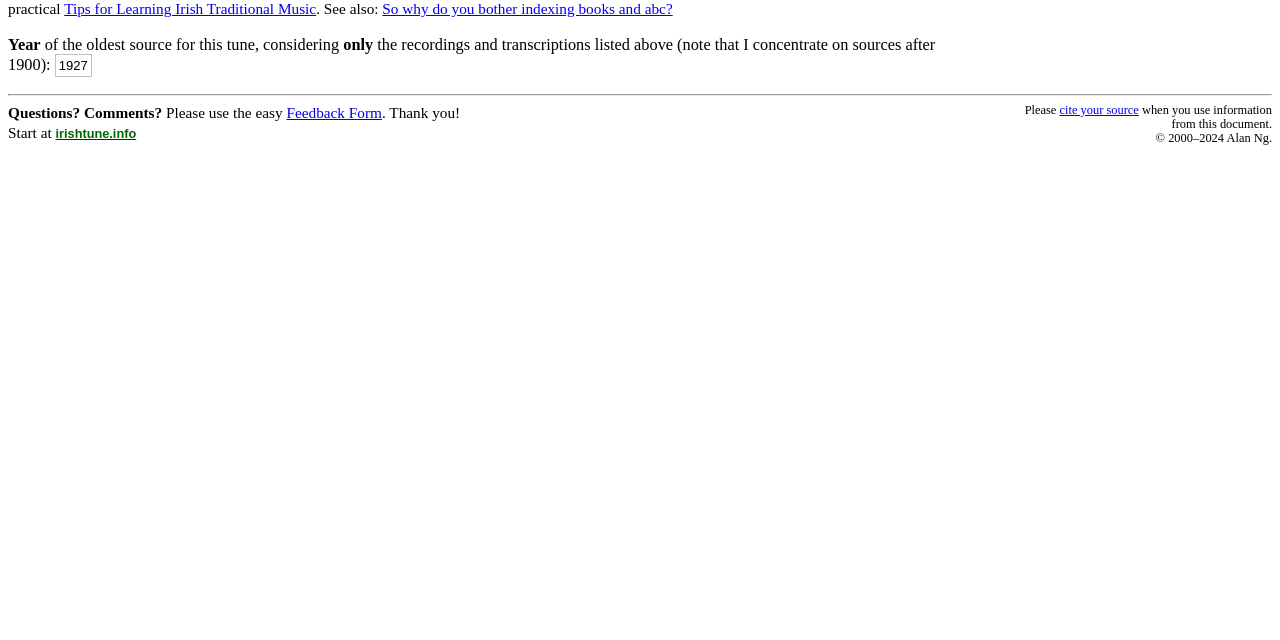Give the bounding box coordinates for this UI element: "irishtune.info". The coordinates should be four float numbers between 0 and 1, arranged as [left, top, right, bottom].

[0.043, 0.194, 0.106, 0.221]